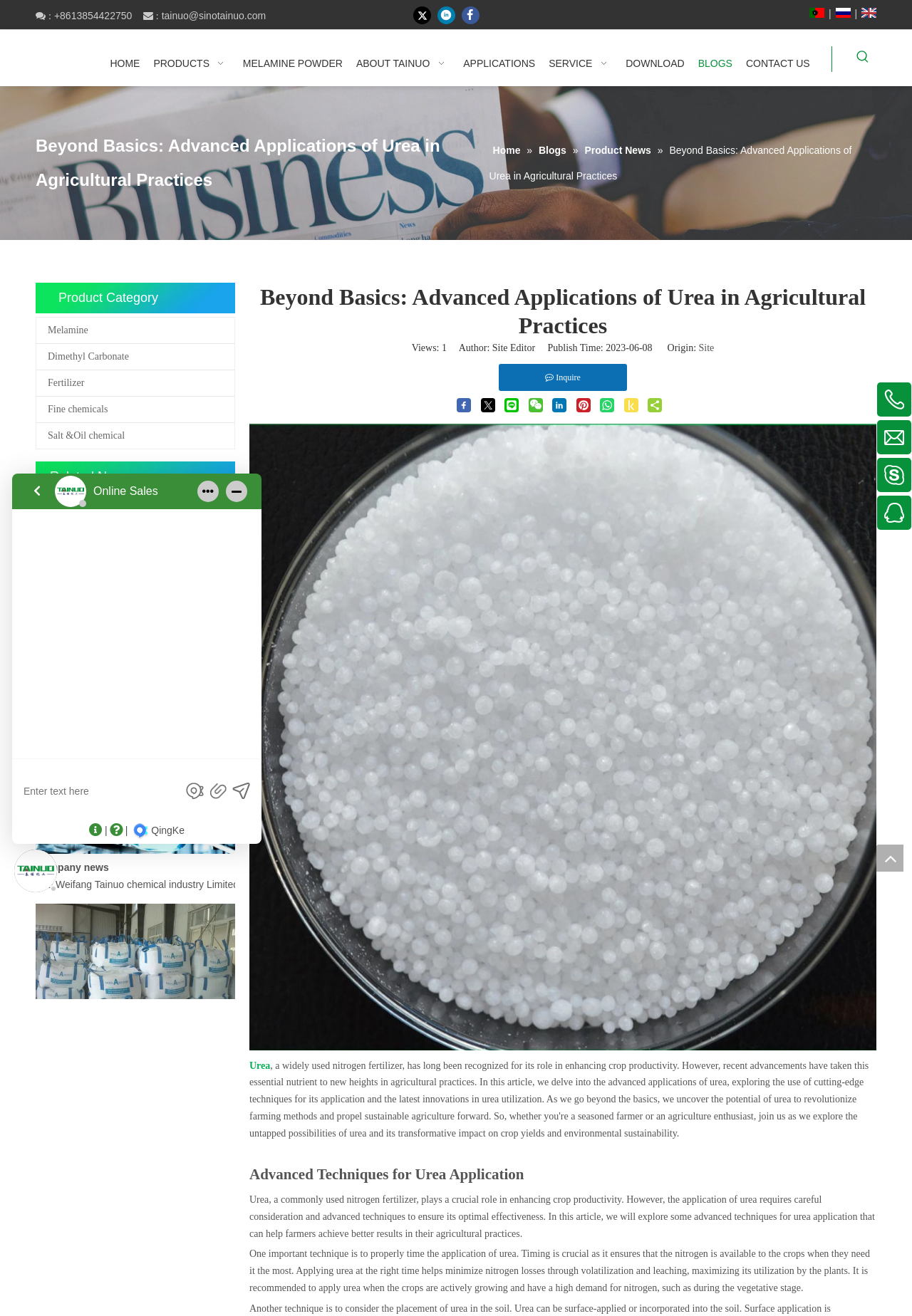Please determine the bounding box coordinates for the element with the description: "parent_node: Search name="s"".

None